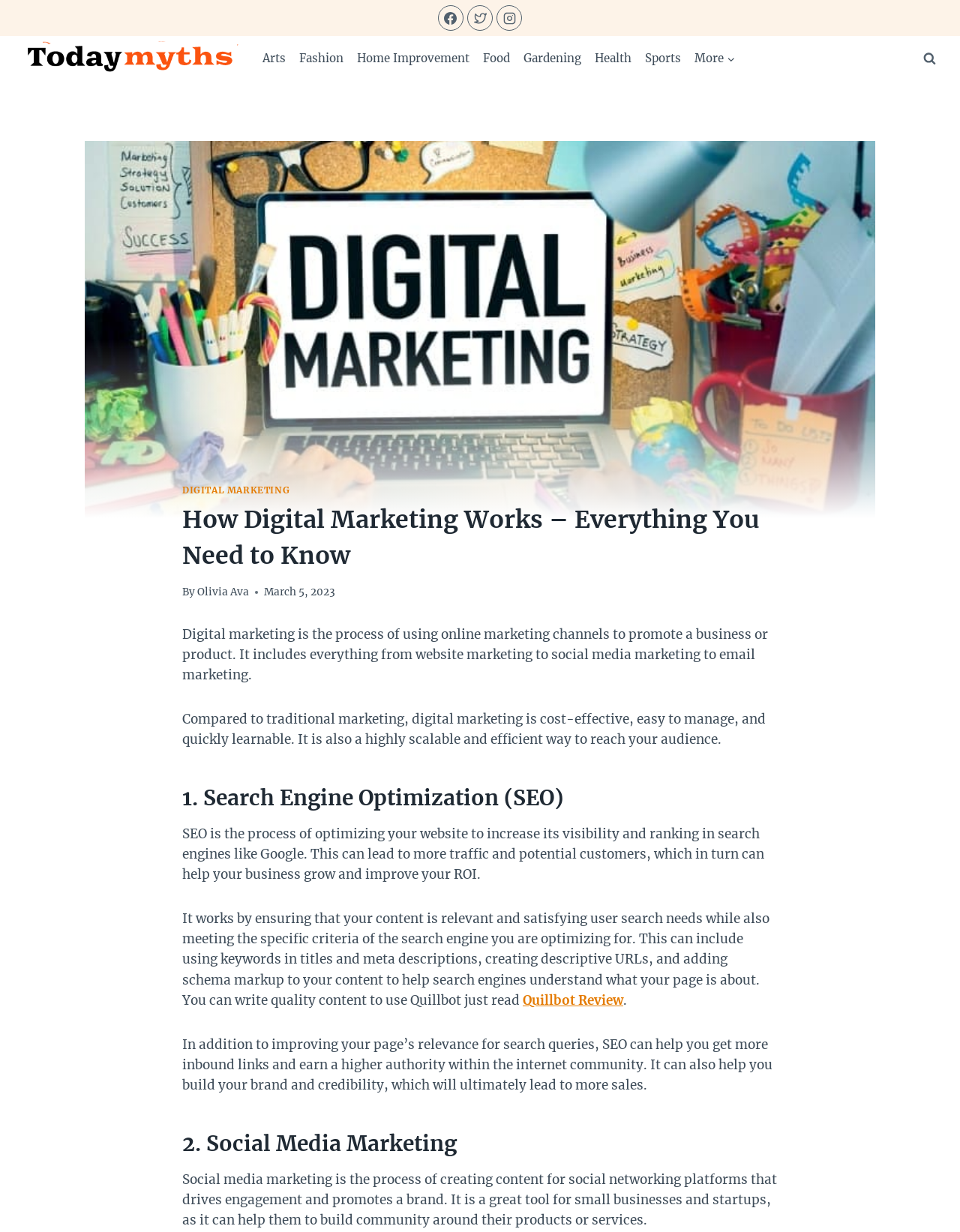Determine the main headline of the webpage and provide its text.

How Digital Marketing Works – Everything You Need to Know